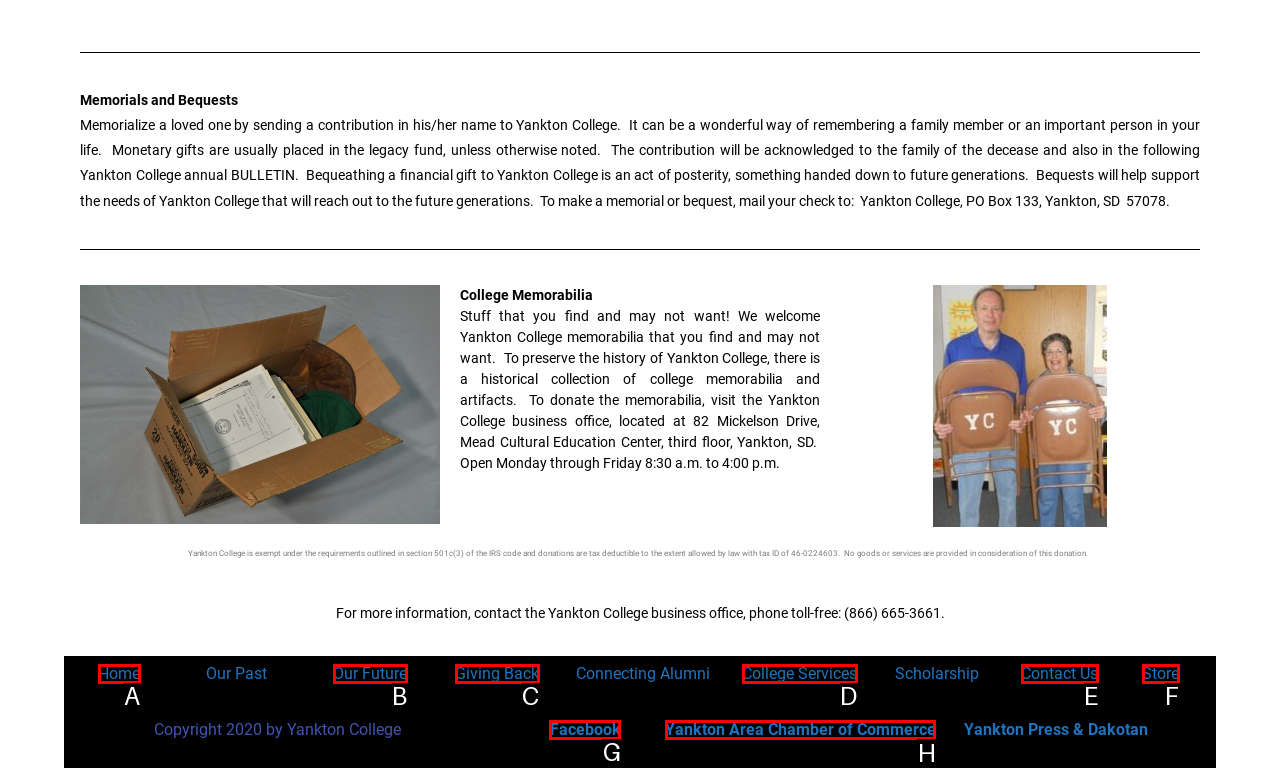Select the appropriate HTML element to click for the following task: Click the 'A Final Note from OVEC' link
Answer with the letter of the selected option from the given choices directly.

None